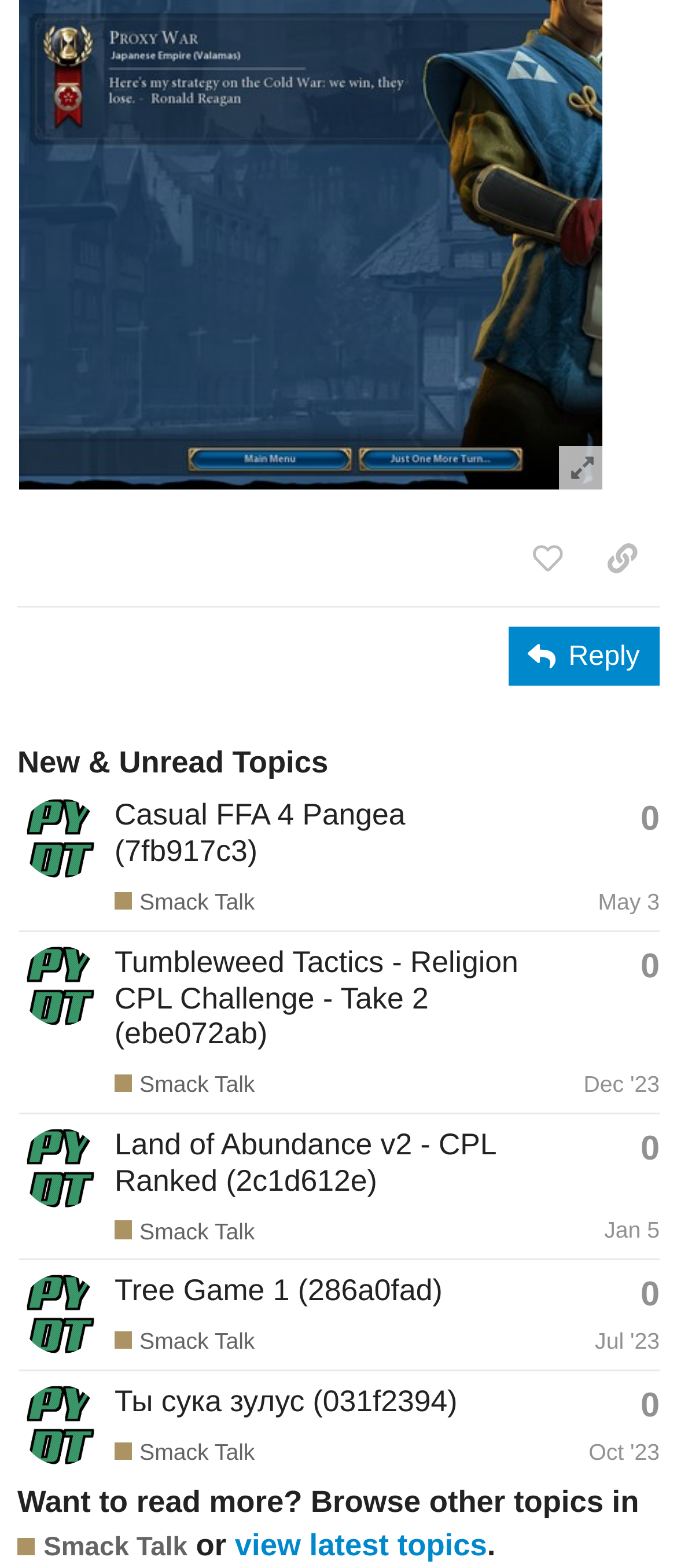Identify the bounding box coordinates of the element that should be clicked to fulfill this task: "like this post". The coordinates should be provided as four float numbers between 0 and 1, i.e., [left, top, right, bottom].

[0.753, 0.335, 0.864, 0.377]